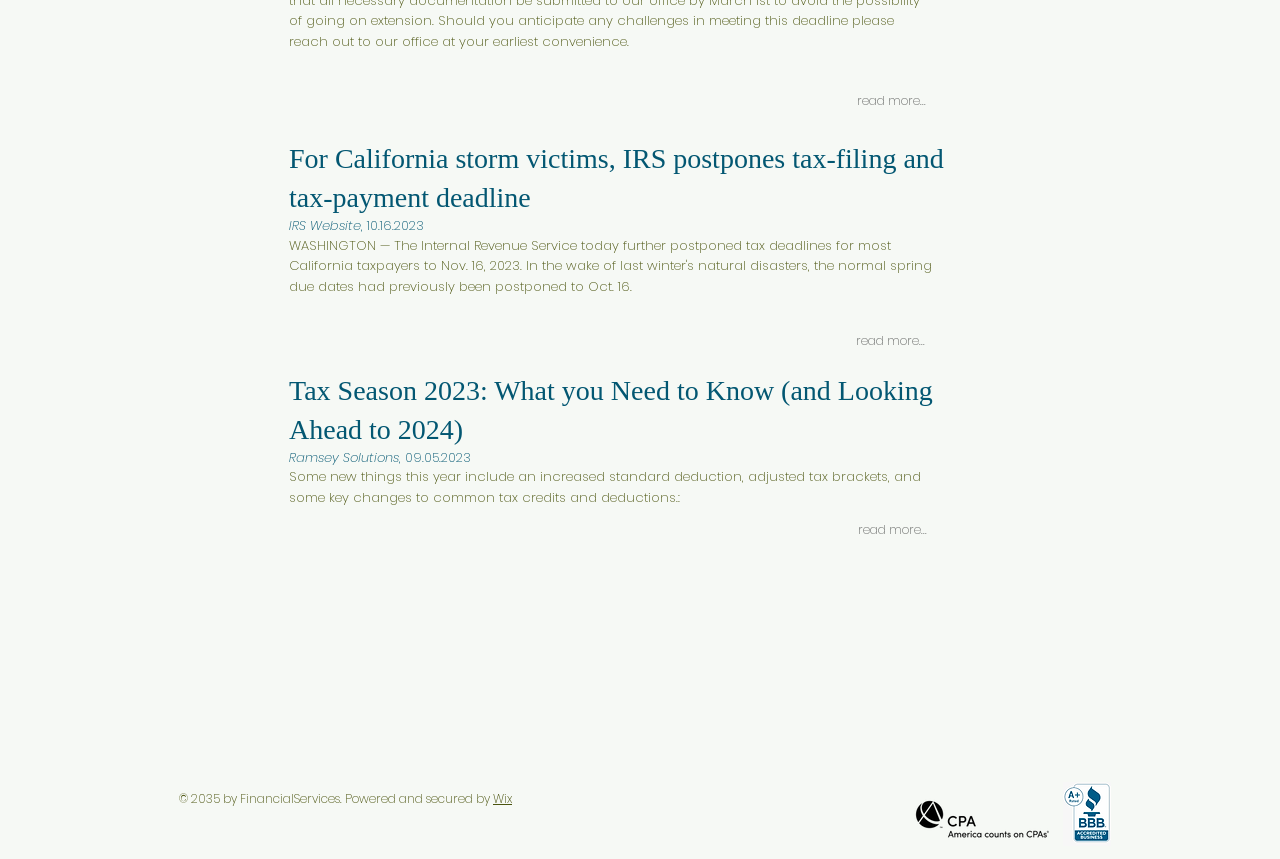Identify the bounding box of the HTML element described as: "read more...".

[0.645, 0.107, 0.747, 0.129]